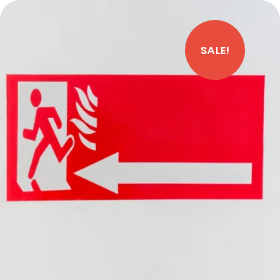What is the purpose of the bold circular label?
Based on the visual, give a brief answer using one word or a short phrase.

to declare a sale